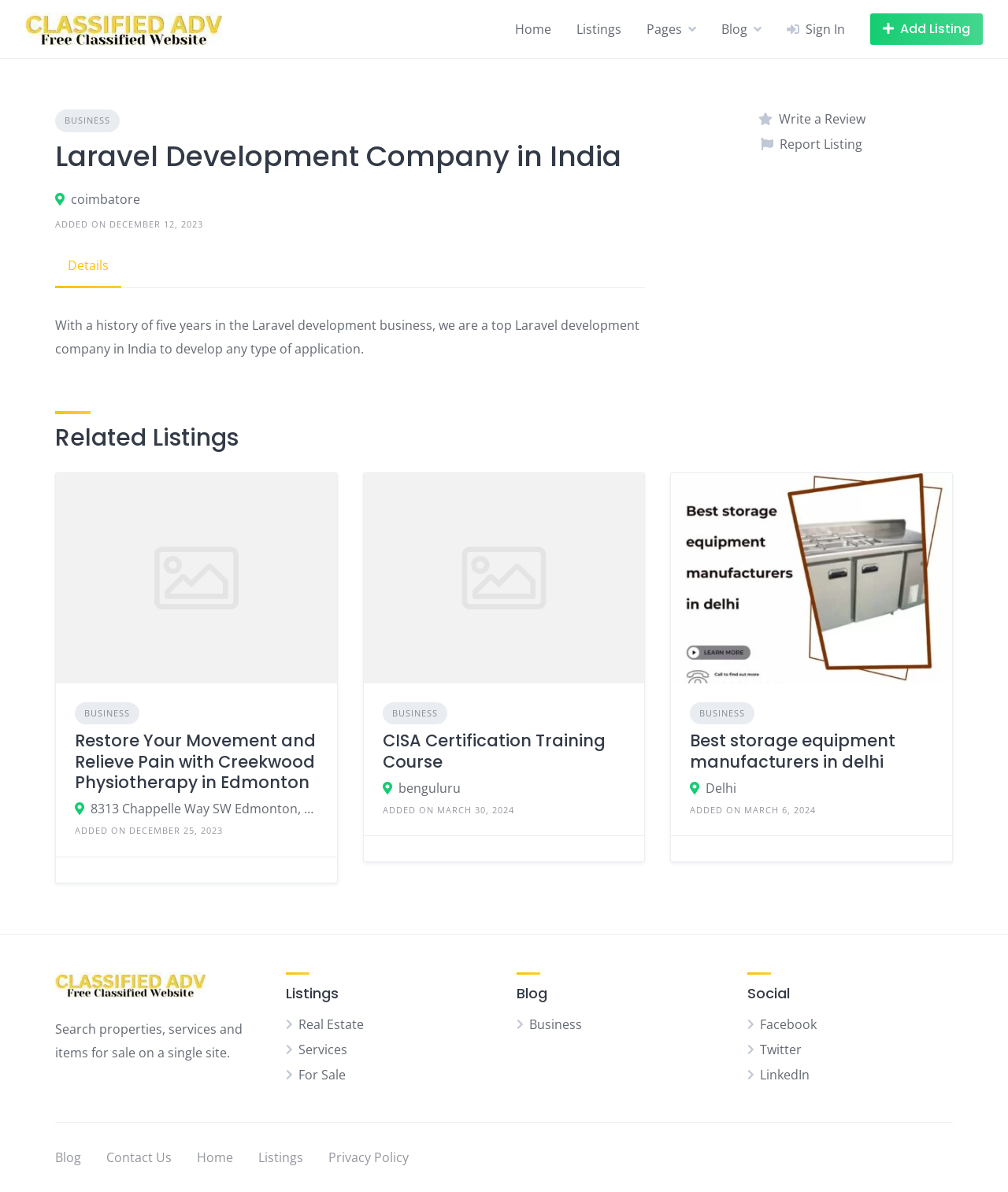Please locate the bounding box coordinates for the element that should be clicked to achieve the following instruction: "Search for properties, services, and items for sale". Ensure the coordinates are given as four float numbers between 0 and 1, i.e., [left, top, right, bottom].

[0.055, 0.856, 0.241, 0.89]